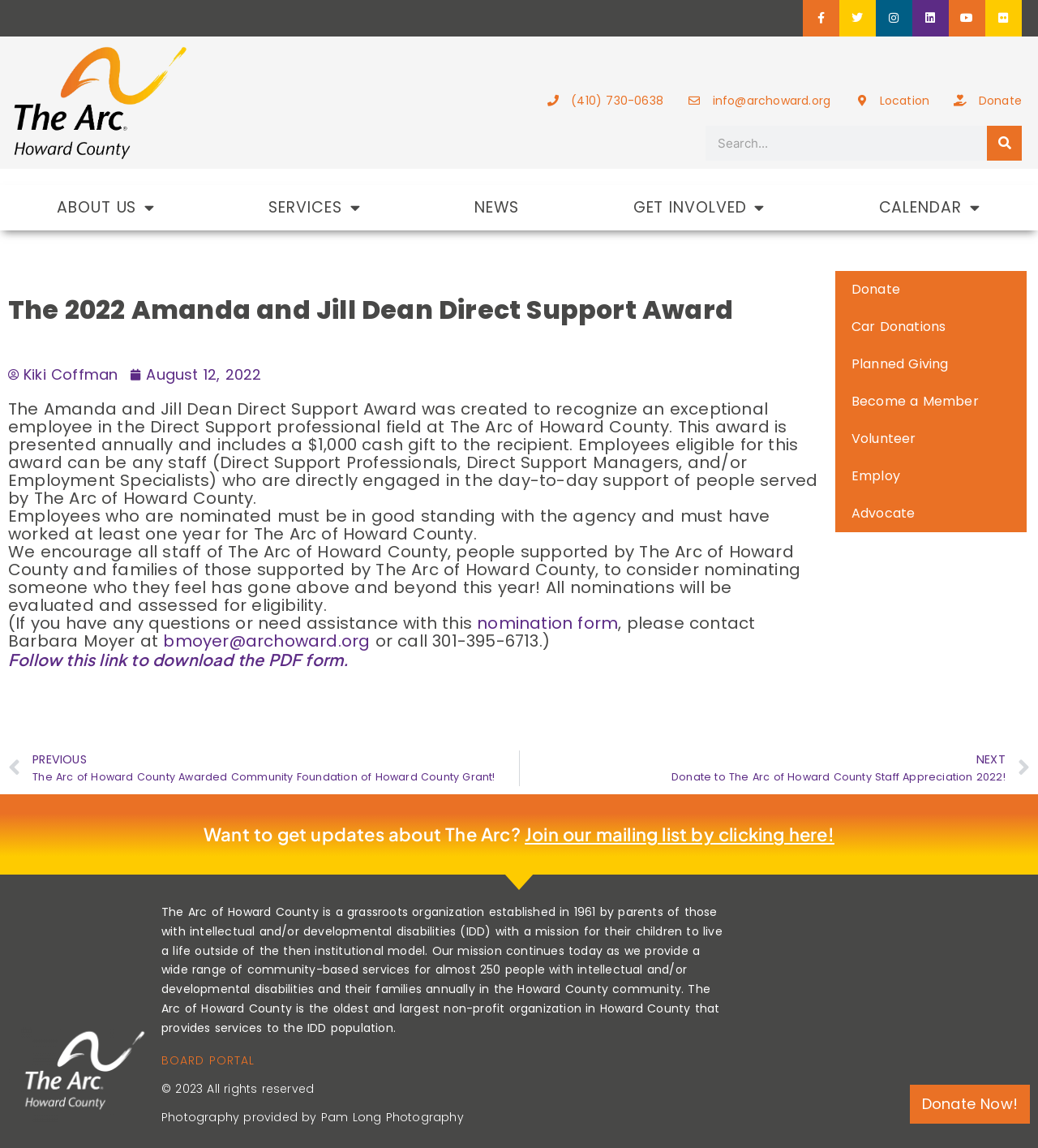Determine the bounding box coordinates for the element that should be clicked to follow this instruction: "Follow The Arc of Howard County on Facebook". The coordinates should be given as four float numbers between 0 and 1, in the format [left, top, right, bottom].

[0.774, 0.0, 0.809, 0.032]